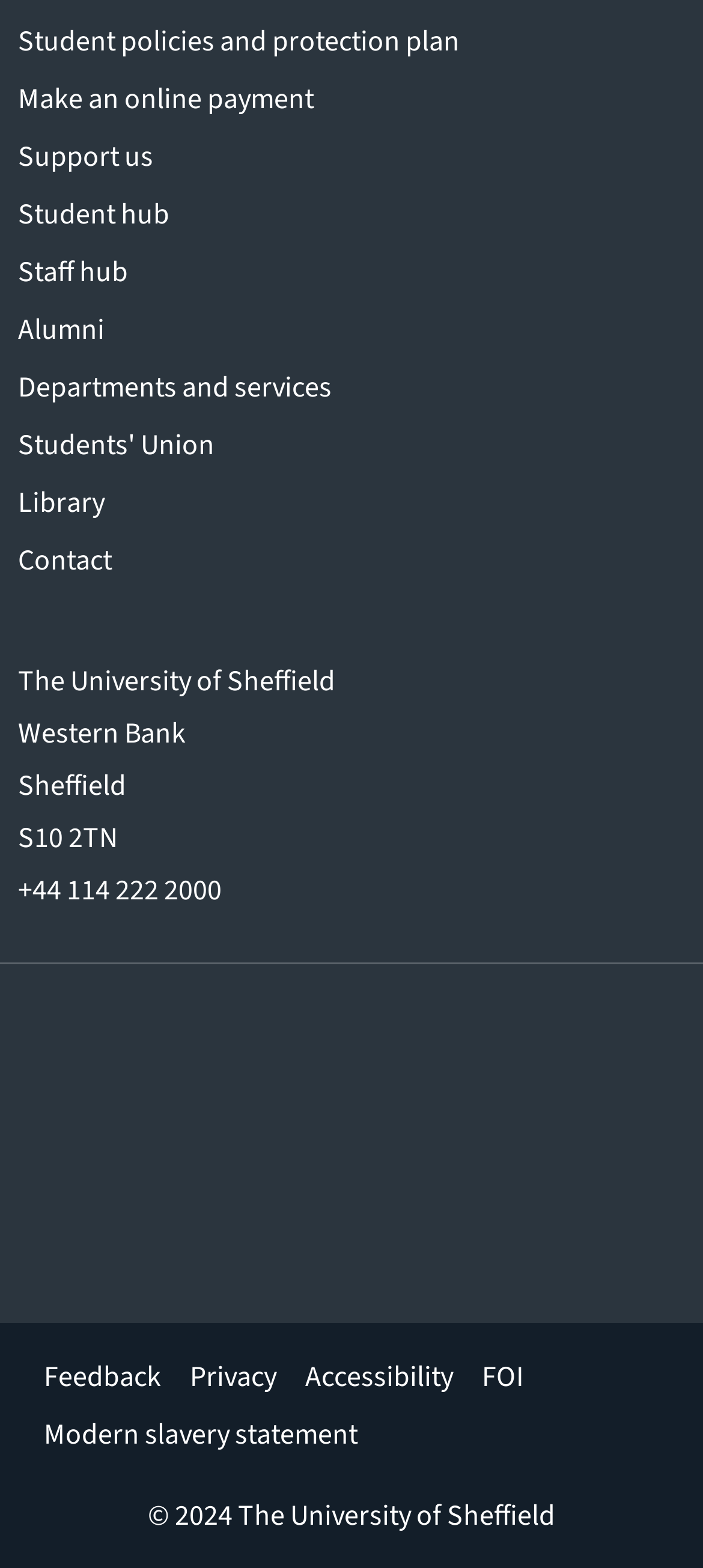Can you find the bounding box coordinates for the UI element given this description: "Student policies and protection plan"? Provide the coordinates as four float numbers between 0 and 1: [left, top, right, bottom].

[0.026, 0.008, 0.974, 0.044]